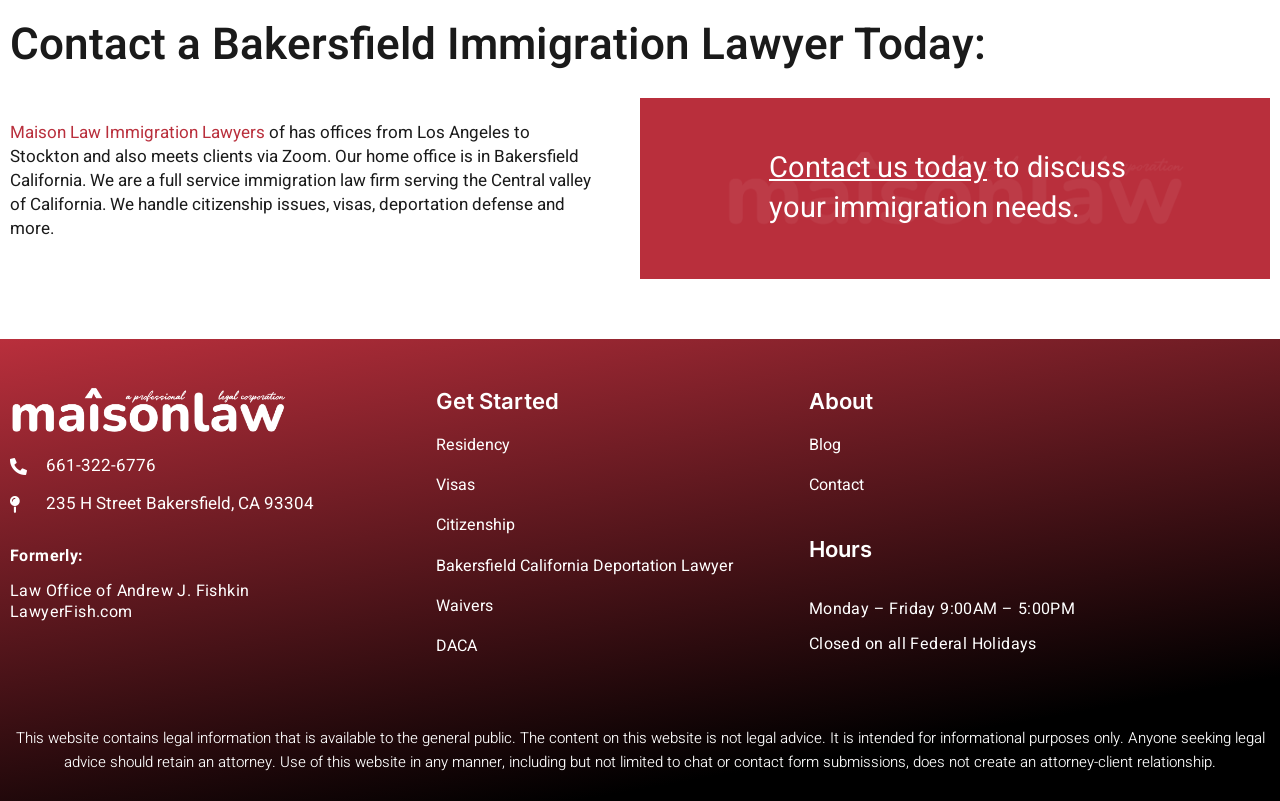From the image, can you give a detailed response to the question below:
What is the former name of the law office?

I found the former name of the law office by looking at the StaticText element with the text 'Formerly: Law Office of Andrew J. Fishkin' which is located at the bottom left of the webpage.